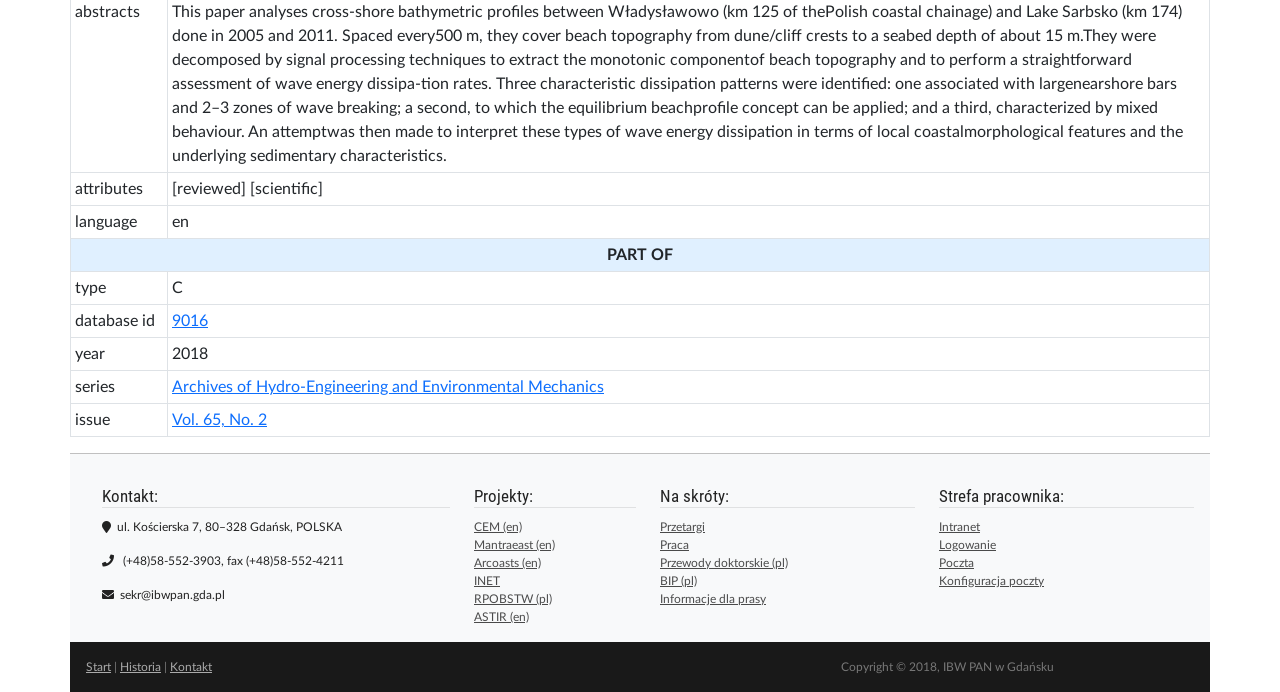Find the bounding box of the UI element described as: "Arcoasts (en)". The bounding box coordinates should be given as four float values between 0 and 1, i.e., [left, top, right, bottom].

[0.37, 0.805, 0.423, 0.822]